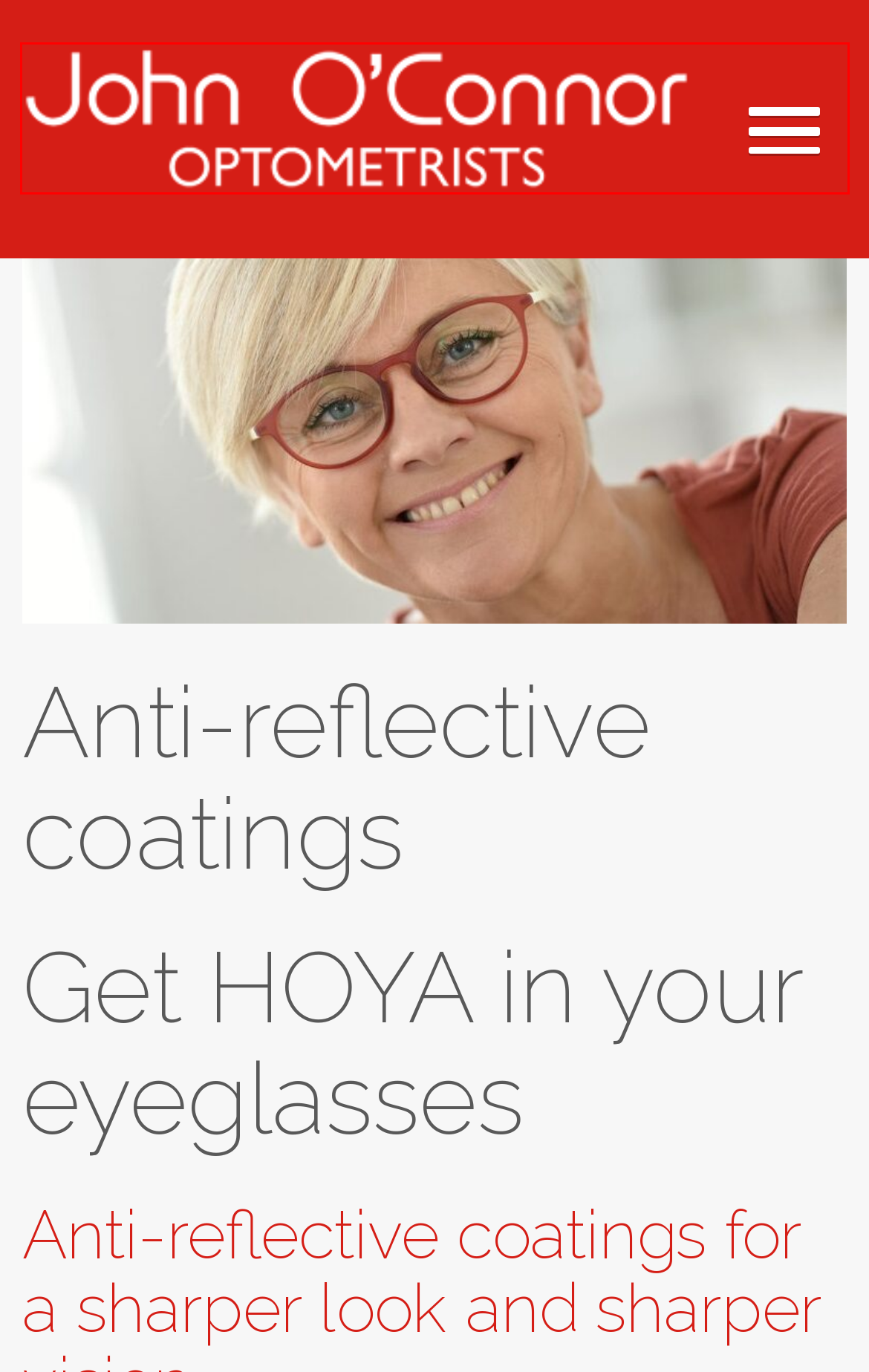You are given a screenshot of a webpage within which there is a red rectangle bounding box. Please choose the best webpage description that matches the new webpage after clicking the selected element in the bounding box. Here are the options:
A. Sterilid Anti-Microbial Cleanser Might Be The Solution You're After
B. Are Miyosmart Glasses Worth It? Yes, Your Child's Vision Is Priceless
C. NanoVista Glasses - Indestructible Children's Glasses In Auckland
D. Optometrist Auckland | Your Vision Specialists With Great Eye-deals
E. Managing Dry Eye | Causes & Treatment From An Optometrist
F. Pros and Cons of Miyosmart Lenses For Children | Read This First
G. Atropine Eyedrops Show Promise As A Treatment For Myopia
H. Blue Light Glasses | Blue Control Lenses | Computer Glasses

D